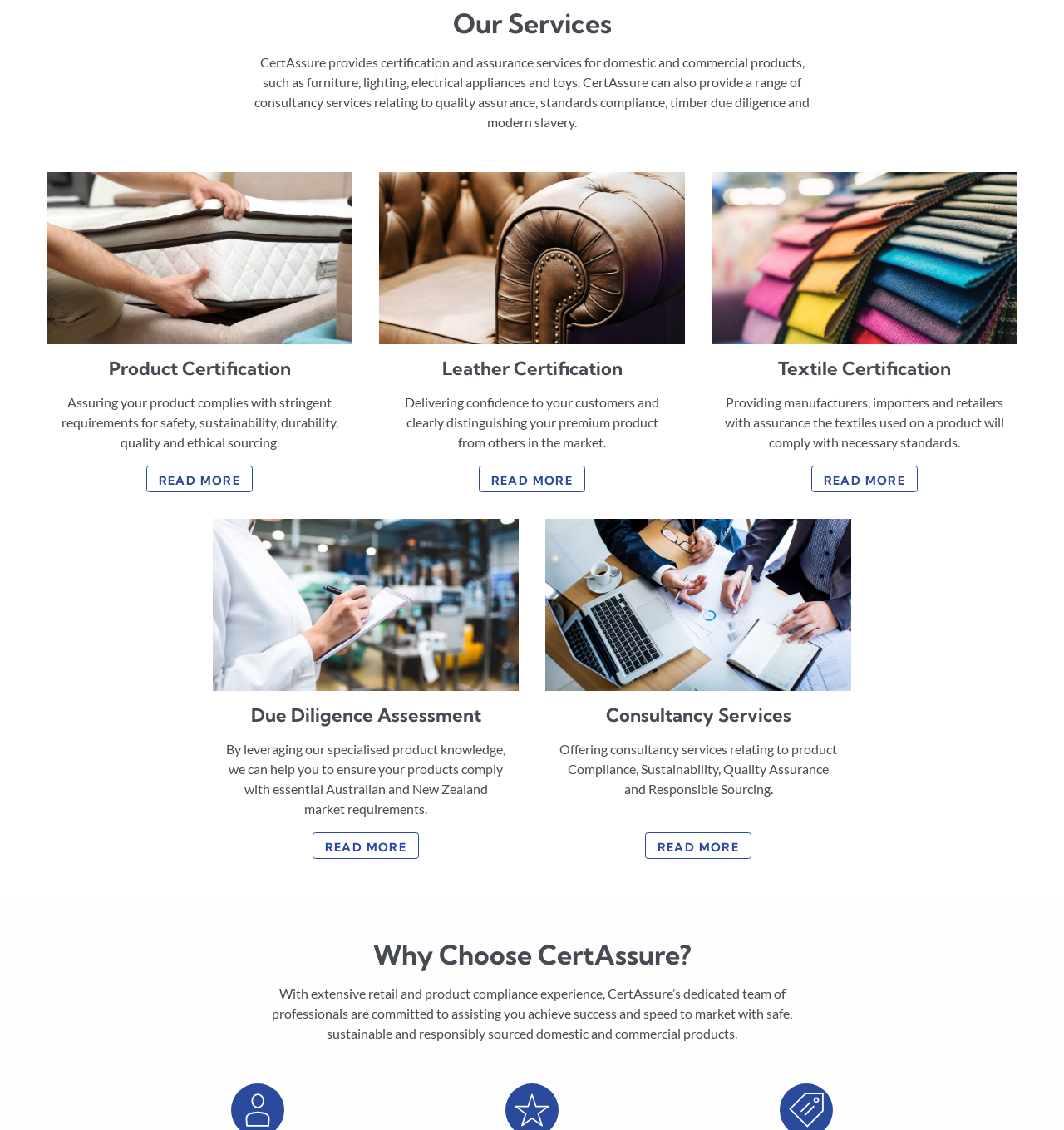What is the main service provided by CertAssure?
Based on the image, give a one-word or short phrase answer.

Certification and assurance services